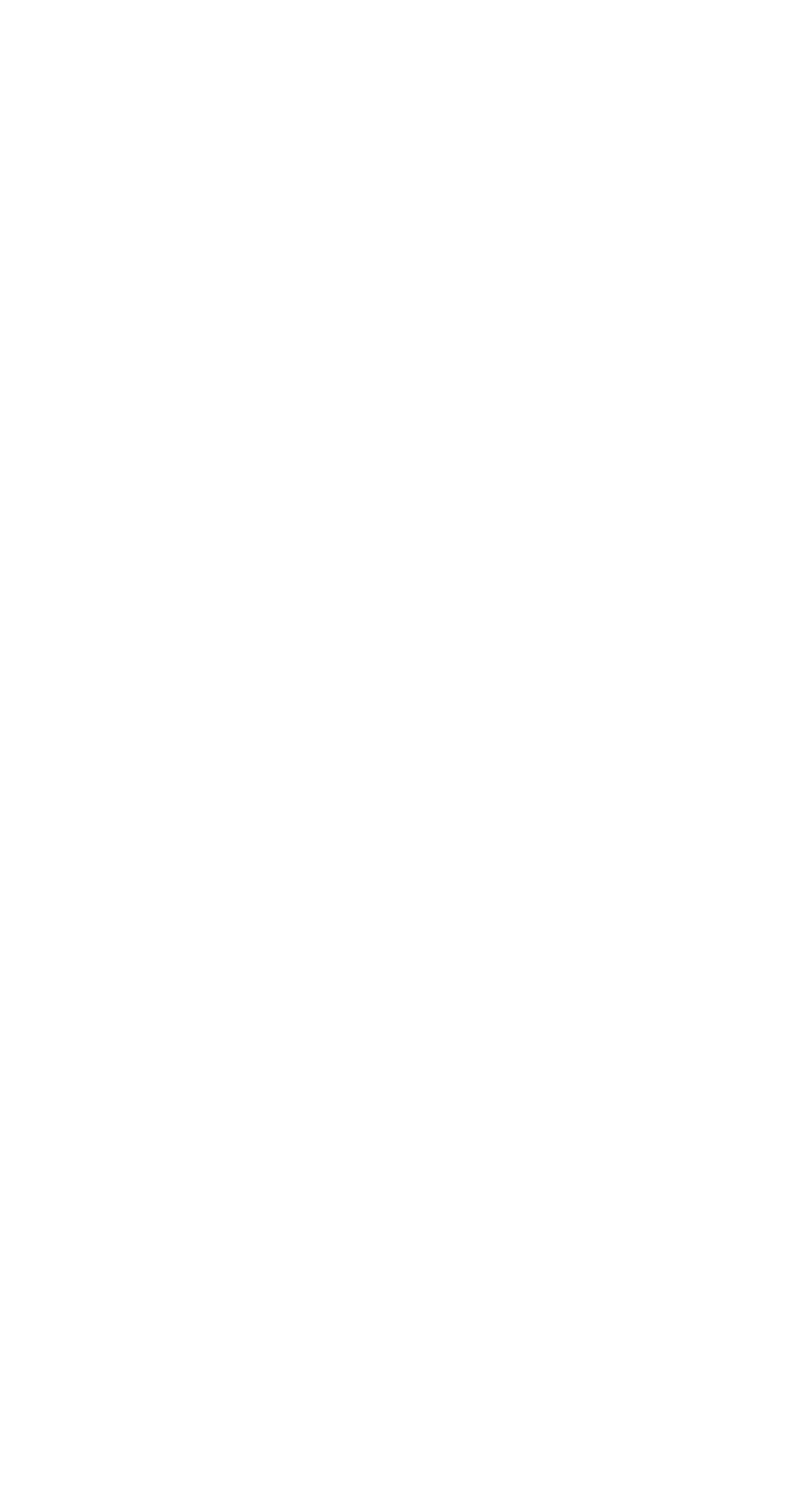Please determine the bounding box coordinates of the area that needs to be clicked to complete this task: 'Learn about the Constitution of Guyana'. The coordinates must be four float numbers between 0 and 1, formatted as [left, top, right, bottom].

[0.038, 0.373, 0.418, 0.396]